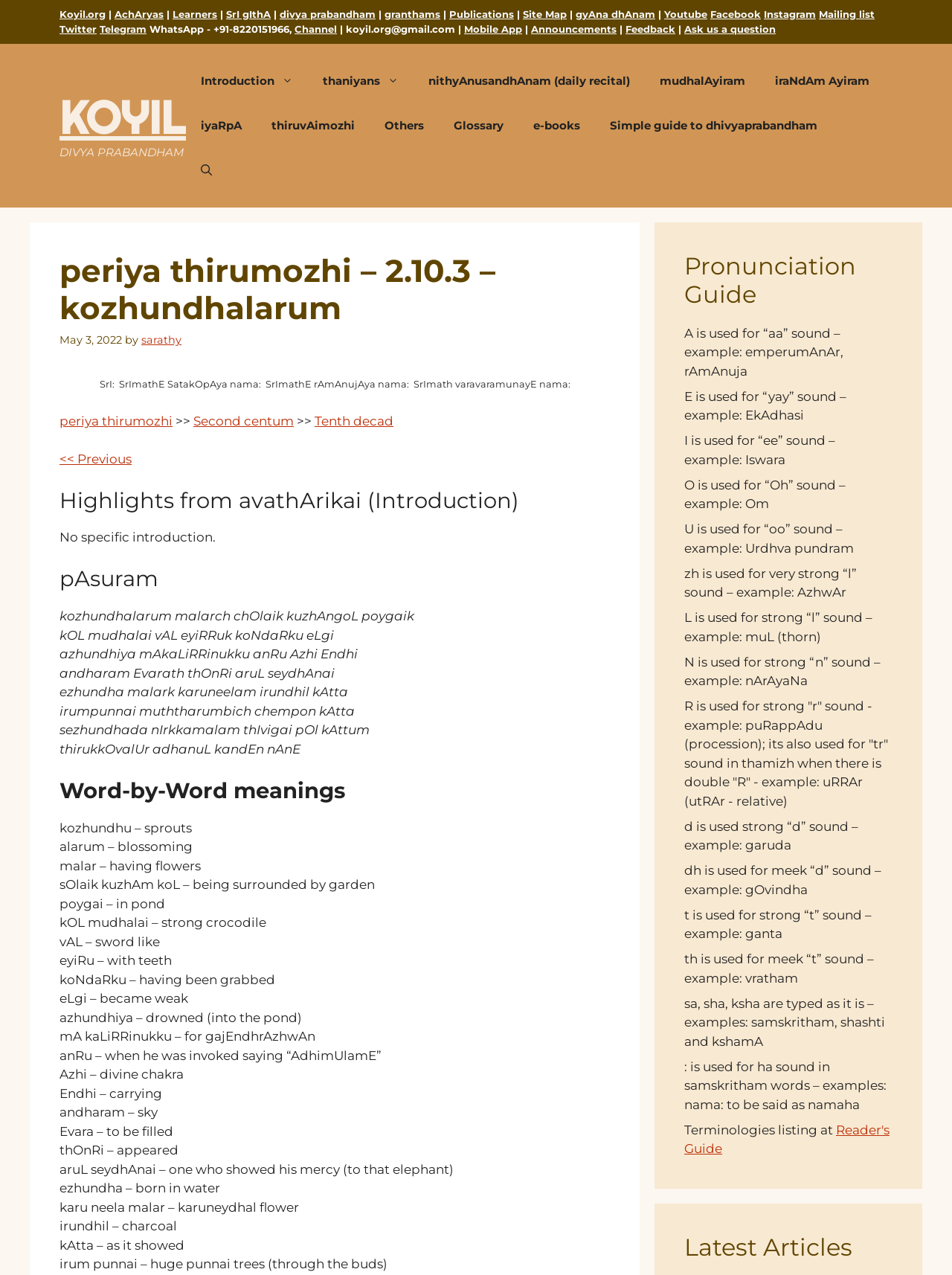Identify the bounding box coordinates for the region of the element that should be clicked to carry out the instruction: "Visit the 'KOYIL' site". The bounding box coordinates should be four float numbers between 0 and 1, i.e., [left, top, right, bottom].

[0.062, 0.07, 0.195, 0.114]